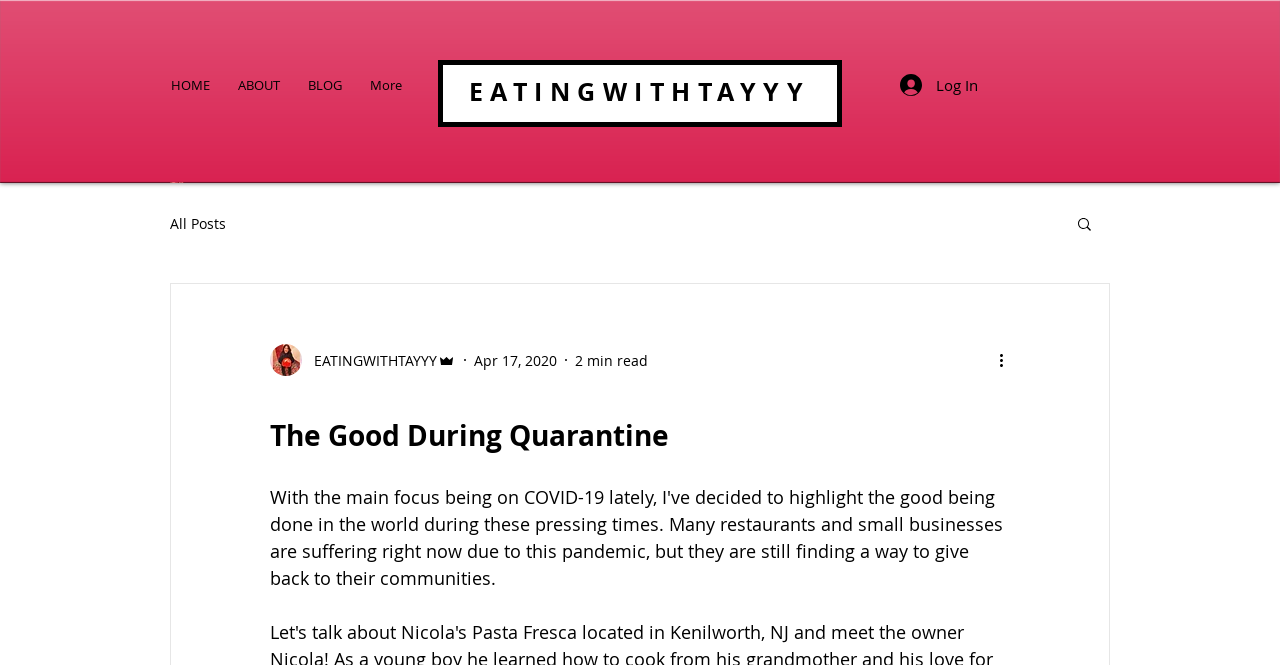What is the name of the writer?
Answer the question with a thorough and detailed explanation.

I found the answer by looking at the generic element with the text 'Admin' which is located below the writer's picture, indicating that it's the name of the writer.